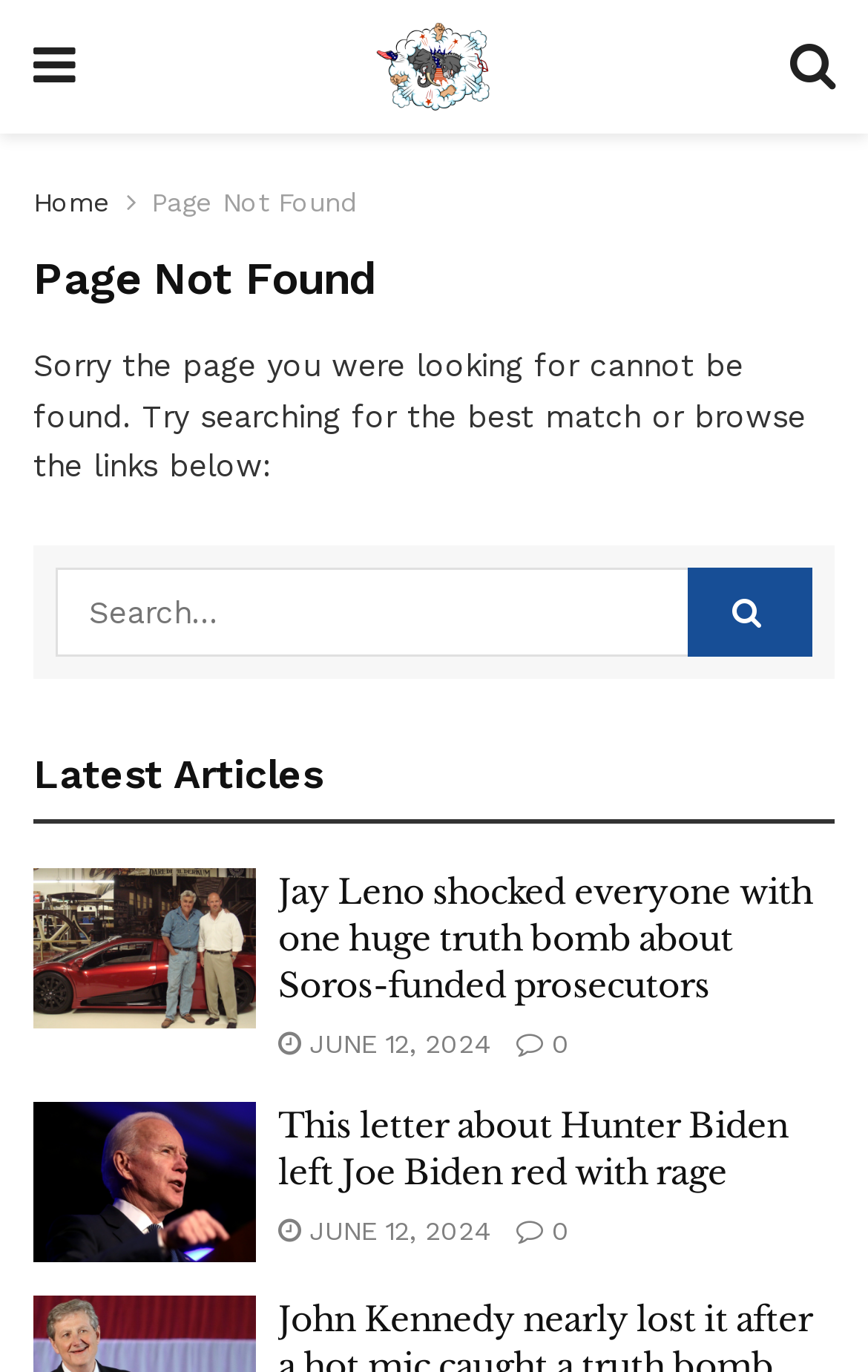Reply to the question with a single word or phrase:
What is the topic of the first article?

Jay Leno and Soros-funded prosecutors